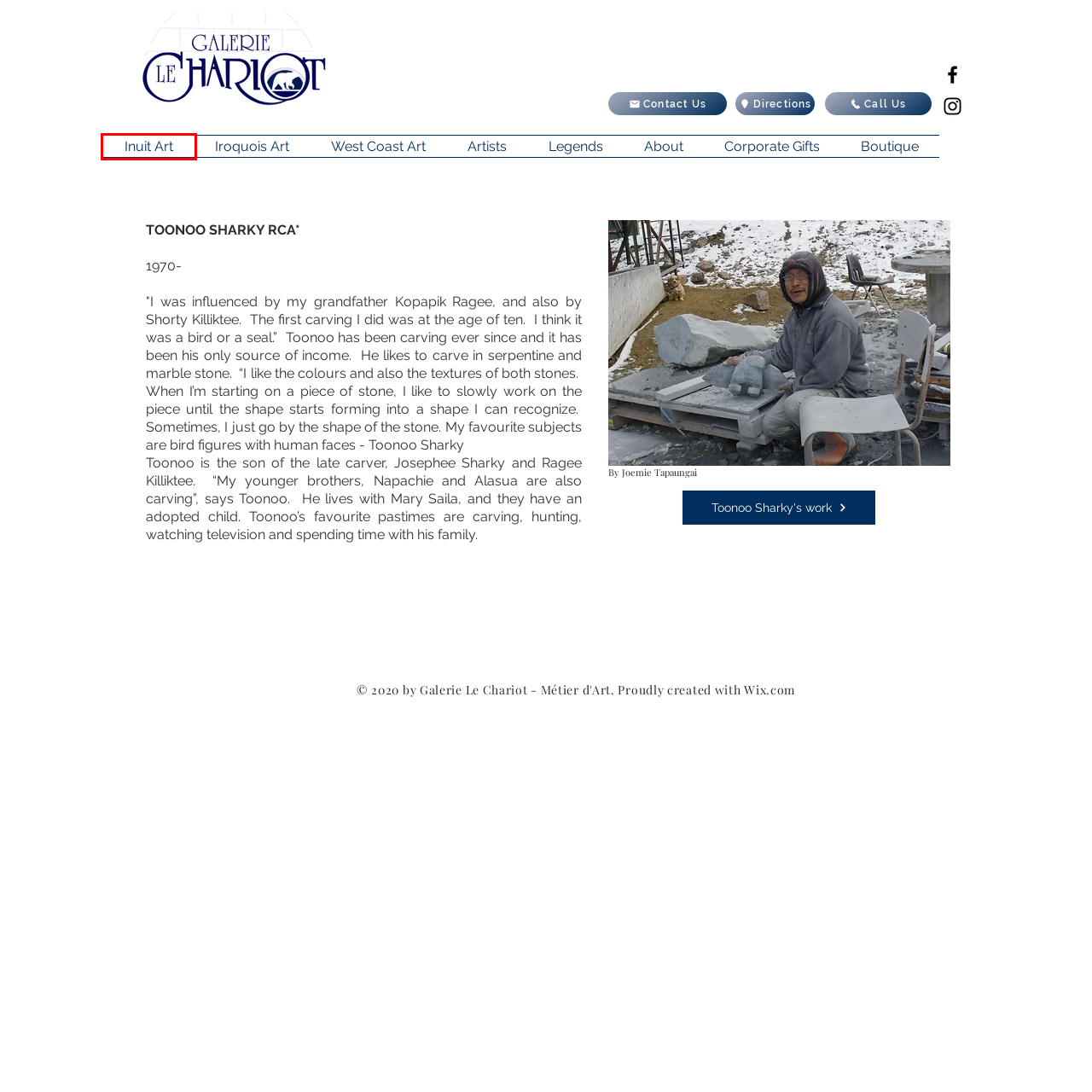Given a screenshot of a webpage with a red bounding box, please pick the webpage description that best fits the new webpage after clicking the element inside the bounding box. Here are the candidates:
A. Iroquois Art | lechariotmetierdart
B. Toonoo Sharky's Work | lechariotmetierdart
C. Inuit Art | Galerie Le Chariot
D. Legends | Galerie Le Chariot
E. West Coast Art | lechariotmetierdart
F. Corporate Gifting | Galerie Le Chariot
G. Boutique Le Chariot
H. About | Galerie le chariot

C